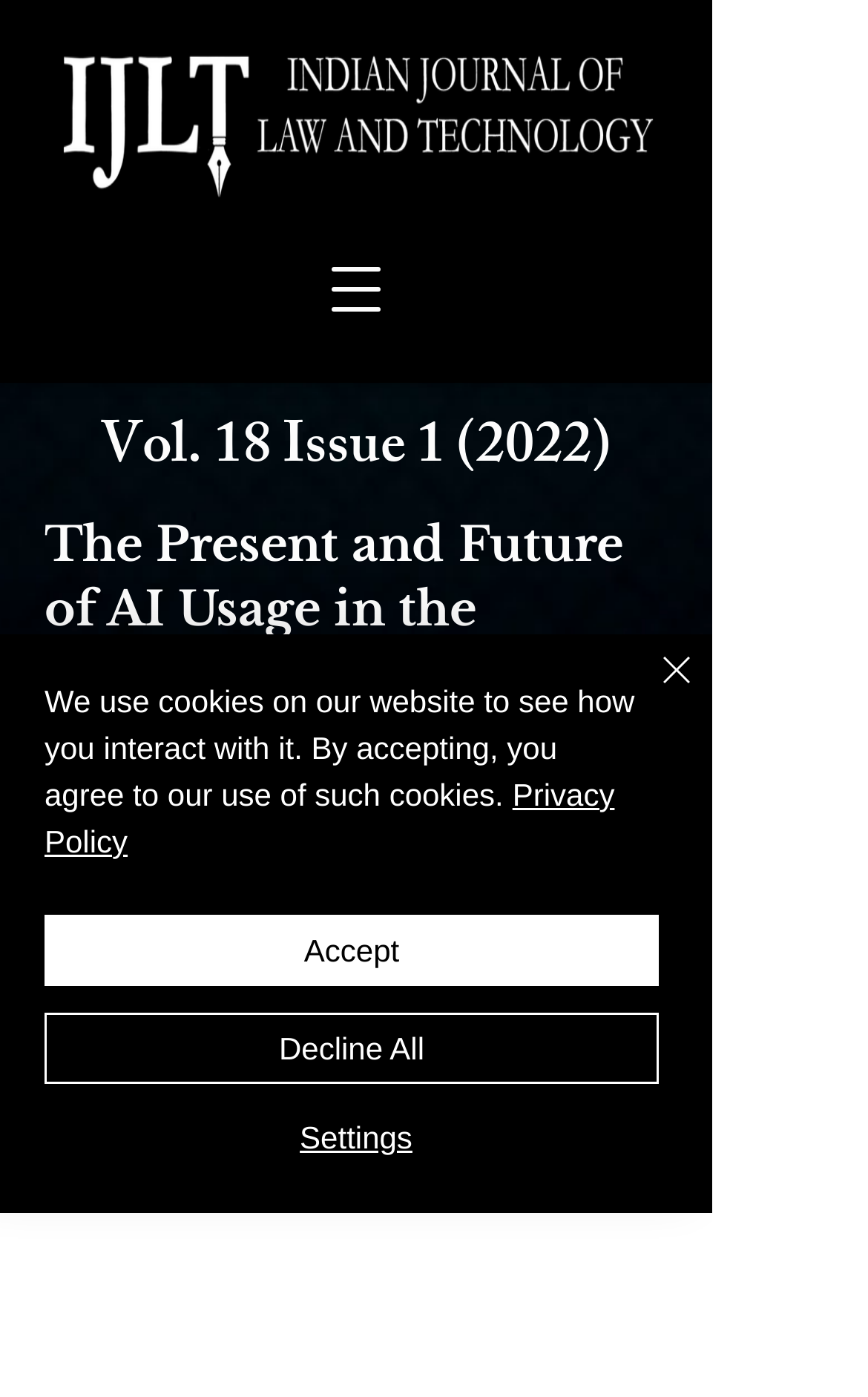Give a detailed overview of the webpage's appearance and contents.

The webpage appears to be an article or research paper about the present and future of AI usage in the banking and financial decision-making processes within the developing Indian economy. 

At the top left corner, there is a button to open the navigation menu. Next to it, there is a link to an image called "HEAD.png". Below these elements, there are two headings. The first heading indicates that the article is part of "Vol. 18 Issue 1 (2022)". The second heading displays the title of the article, which is "The Present and Future of AI Usage in the Banking and Financial Decision-Making Processes within the Developing Indian Economy". 

Below the headings, there is a line of text that lists the authors of the article: Dr. Shouvik Kumar Guha, Bash Savage Mansaray, and Dr. Navajyoti Samanta. 

In the middle of the page, there is a prominent alert box that informs users about the website's use of cookies. The alert box contains a link to the "Privacy Policy" and three buttons: "Accept", "Decline All", and "Settings". 

At the bottom right corner of the alert box, there is a "Close" button with a small "Close" icon.